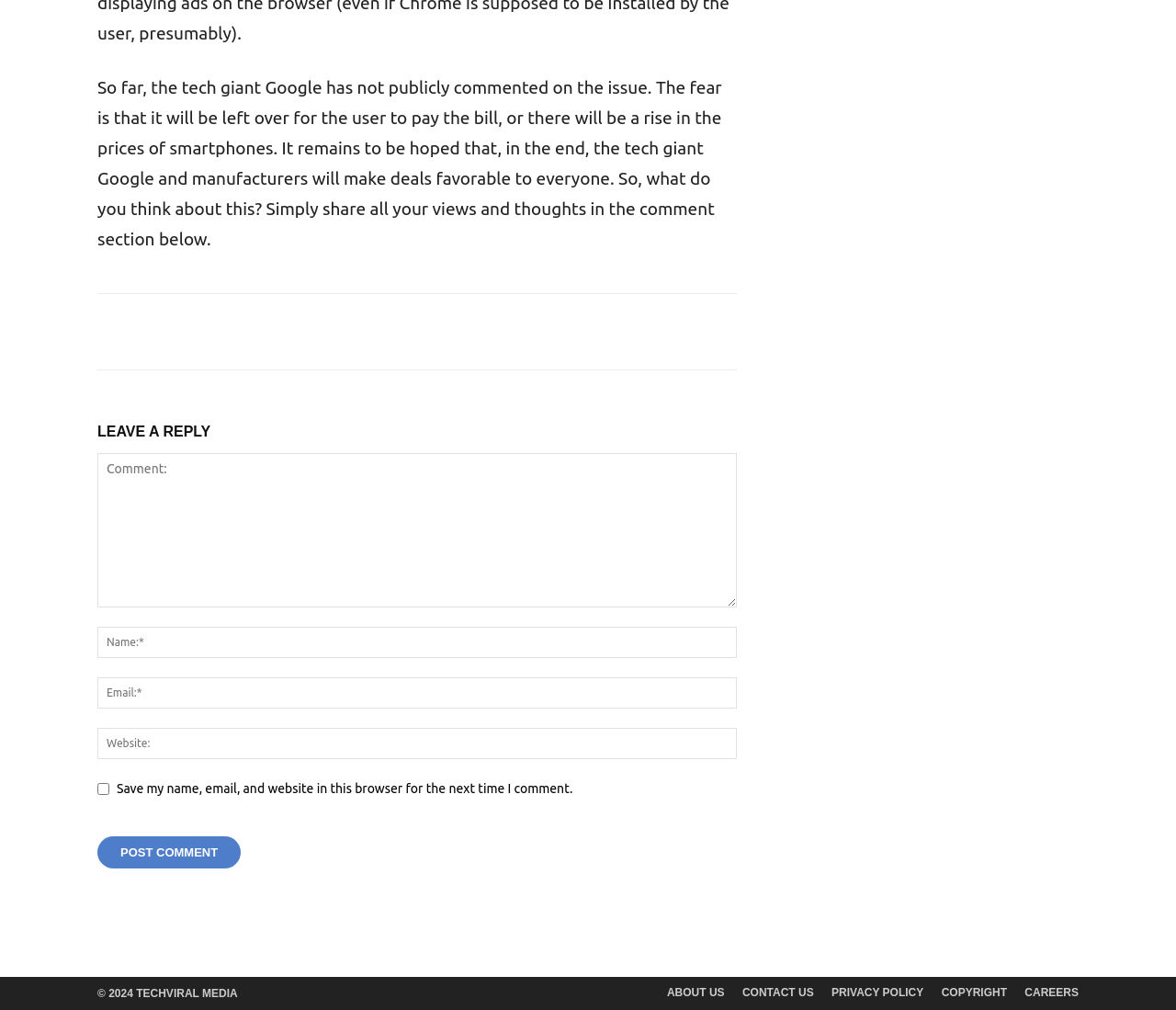Given the element description: "Privacy Policy", predict the bounding box coordinates of the UI element it refers to, using four float numbers between 0 and 1, i.e., [left, top, right, bottom].

[0.707, 0.974, 0.785, 0.991]